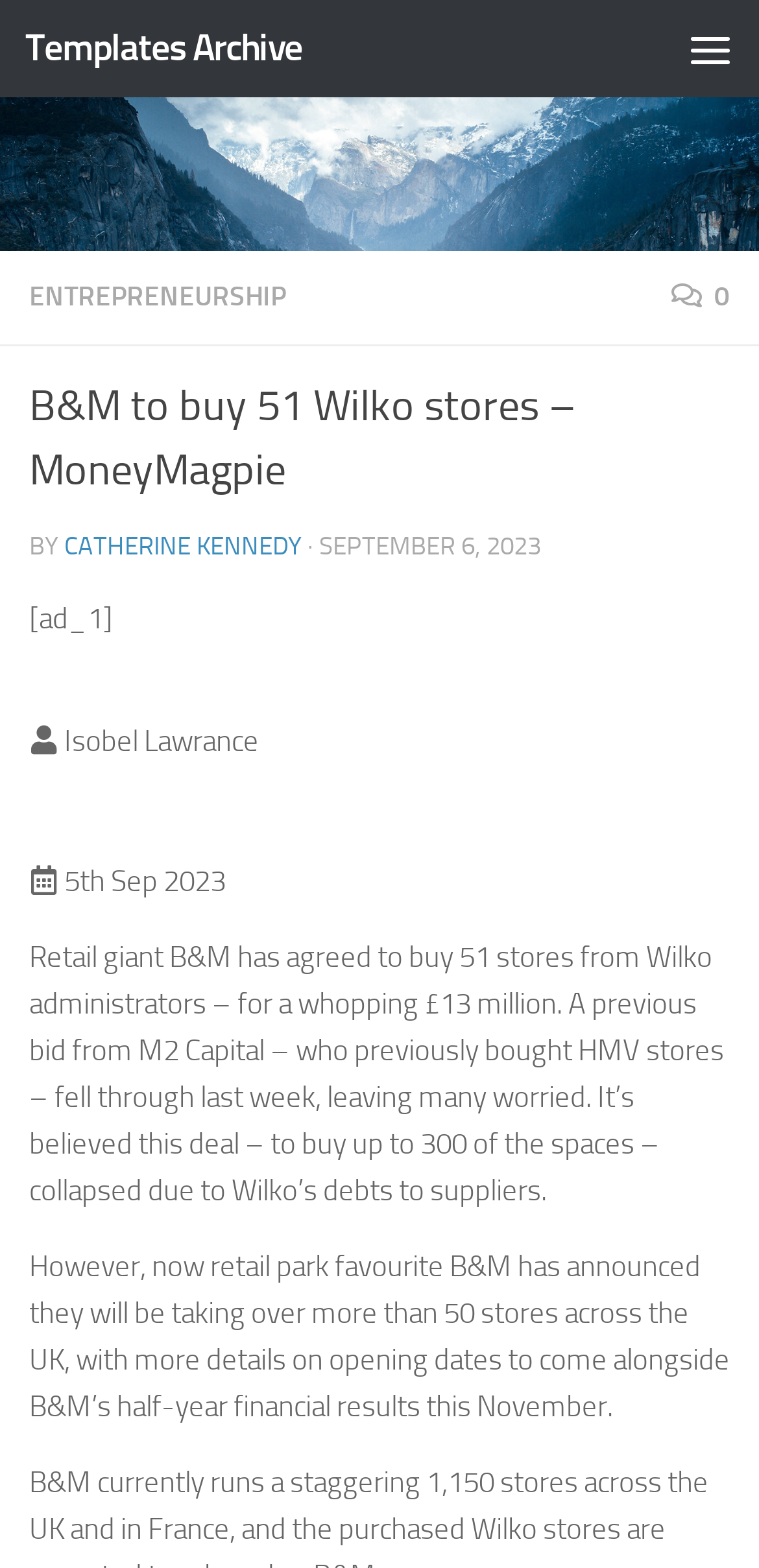How many Wilko stores will B&M buy?
Please provide a detailed and thorough answer to the question.

According to the article, B&M has agreed to buy 51 stores from Wilko administrators for £13 million.